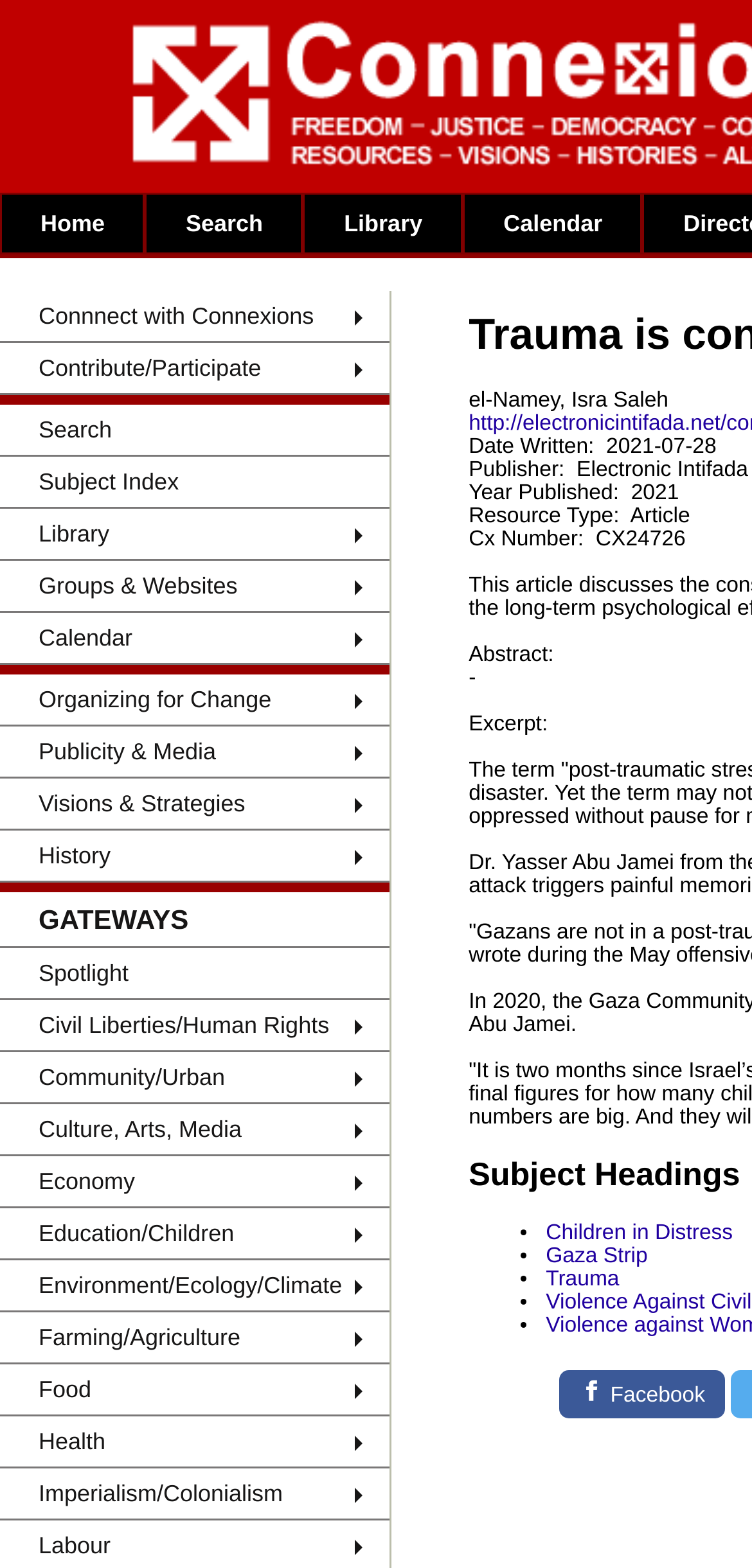Kindly determine the bounding box coordinates for the area that needs to be clicked to execute this instruction: "Click on the 'Home' link".

[0.0, 0.123, 0.193, 0.162]